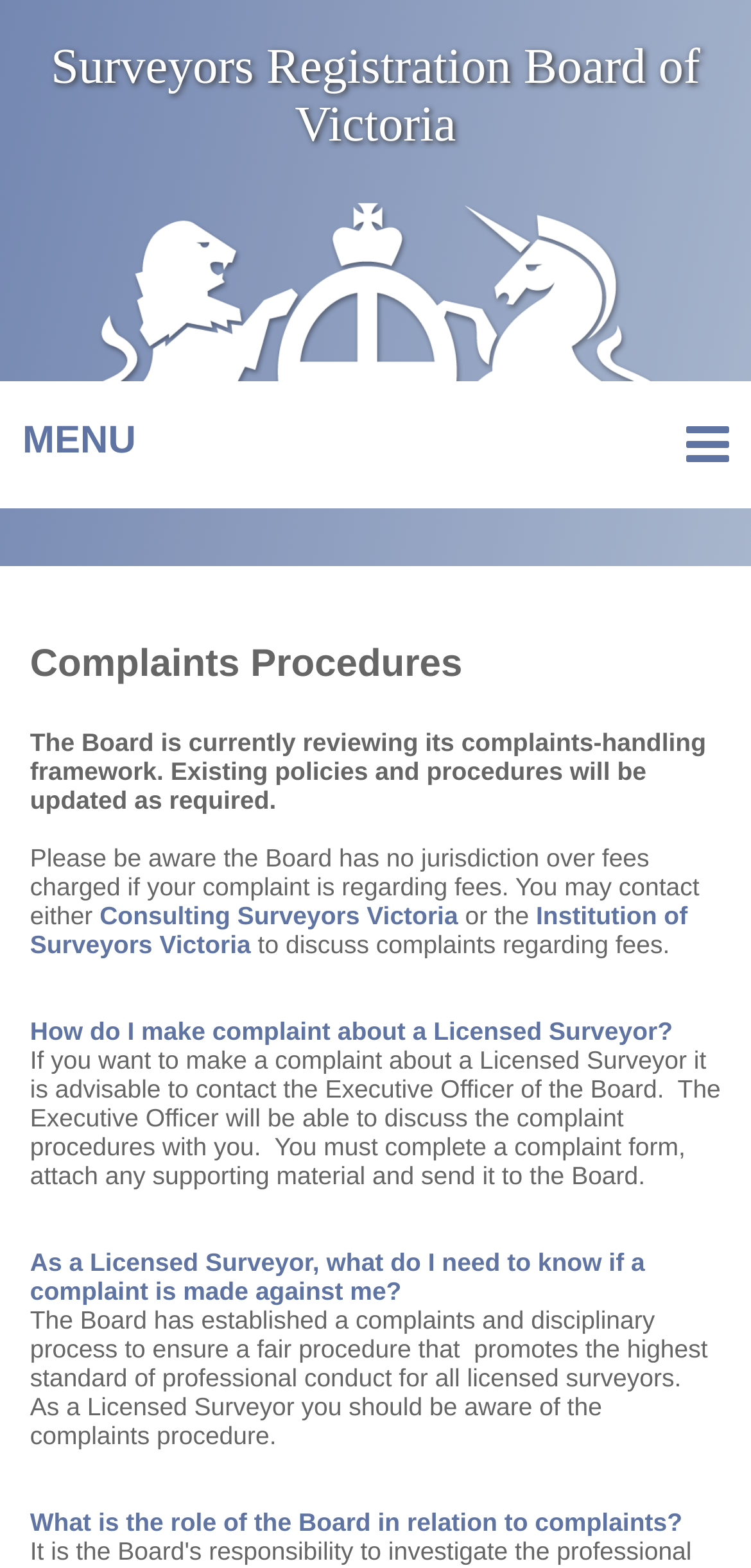With reference to the image, please provide a detailed answer to the following question: What should you do to make a complaint about a Licensed Surveyor?

According to the webpage, if you want to make a complaint about a Licensed Surveyor, it is advisable to contact the Executive Officer of the Board, who will discuss the complaint procedures with you, and you must complete a complaint form and attach any supporting material and send it to the Board.